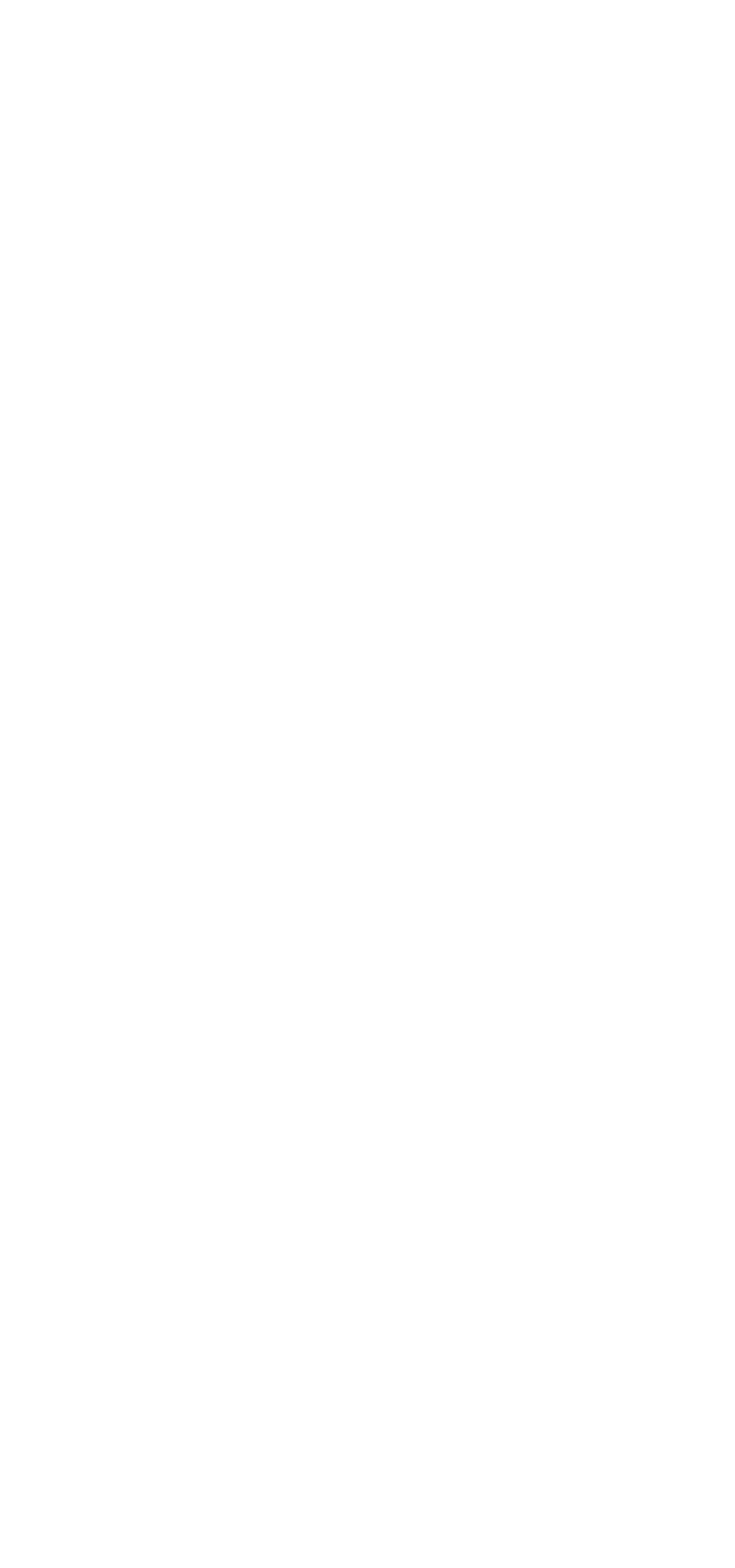Specify the bounding box coordinates of the area to click in order to follow the given instruction: "Click on Home."

[0.1, 0.056, 0.215, 0.081]